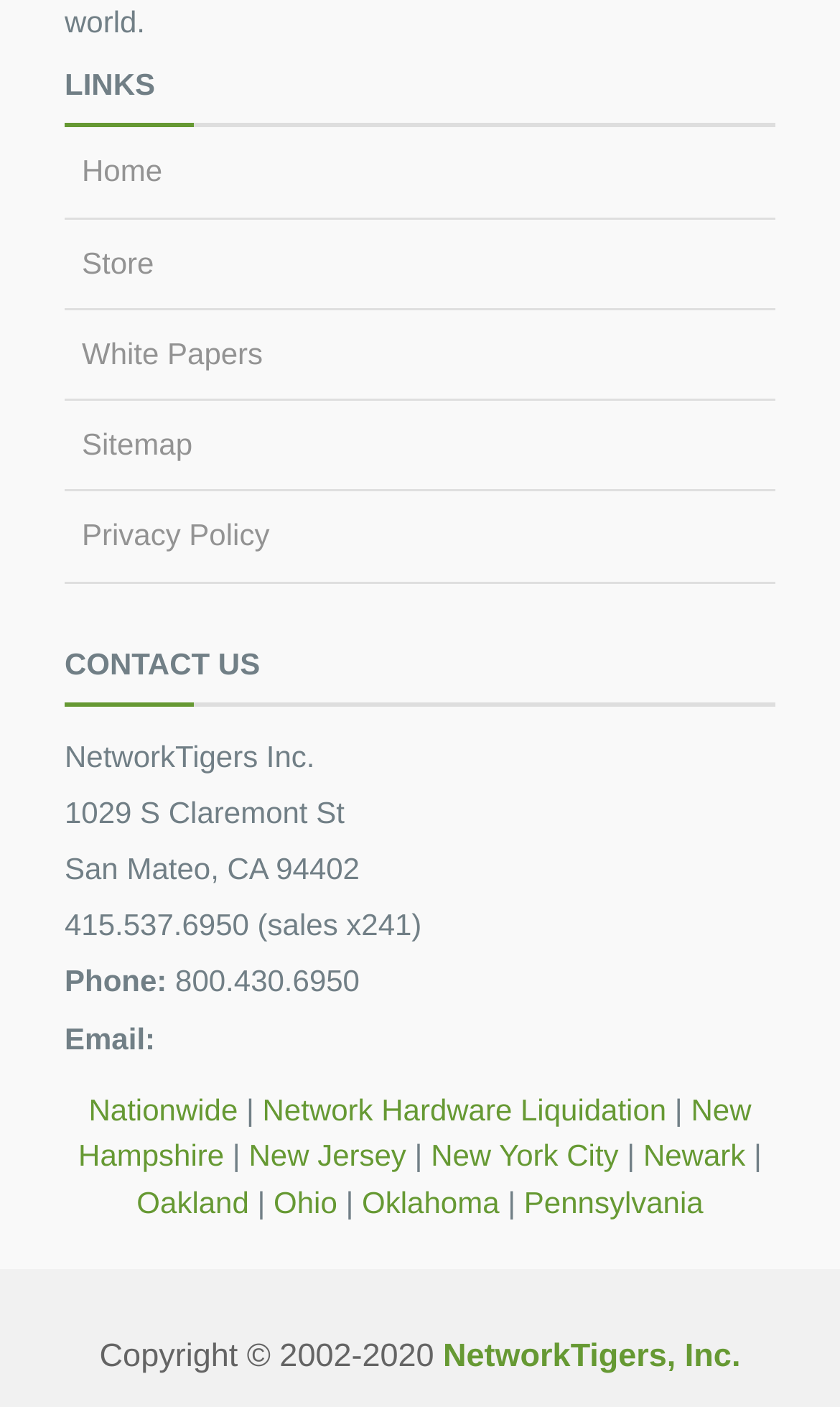How many states are listed on the webpage?
Look at the image and answer the question with a single word or phrase.

7